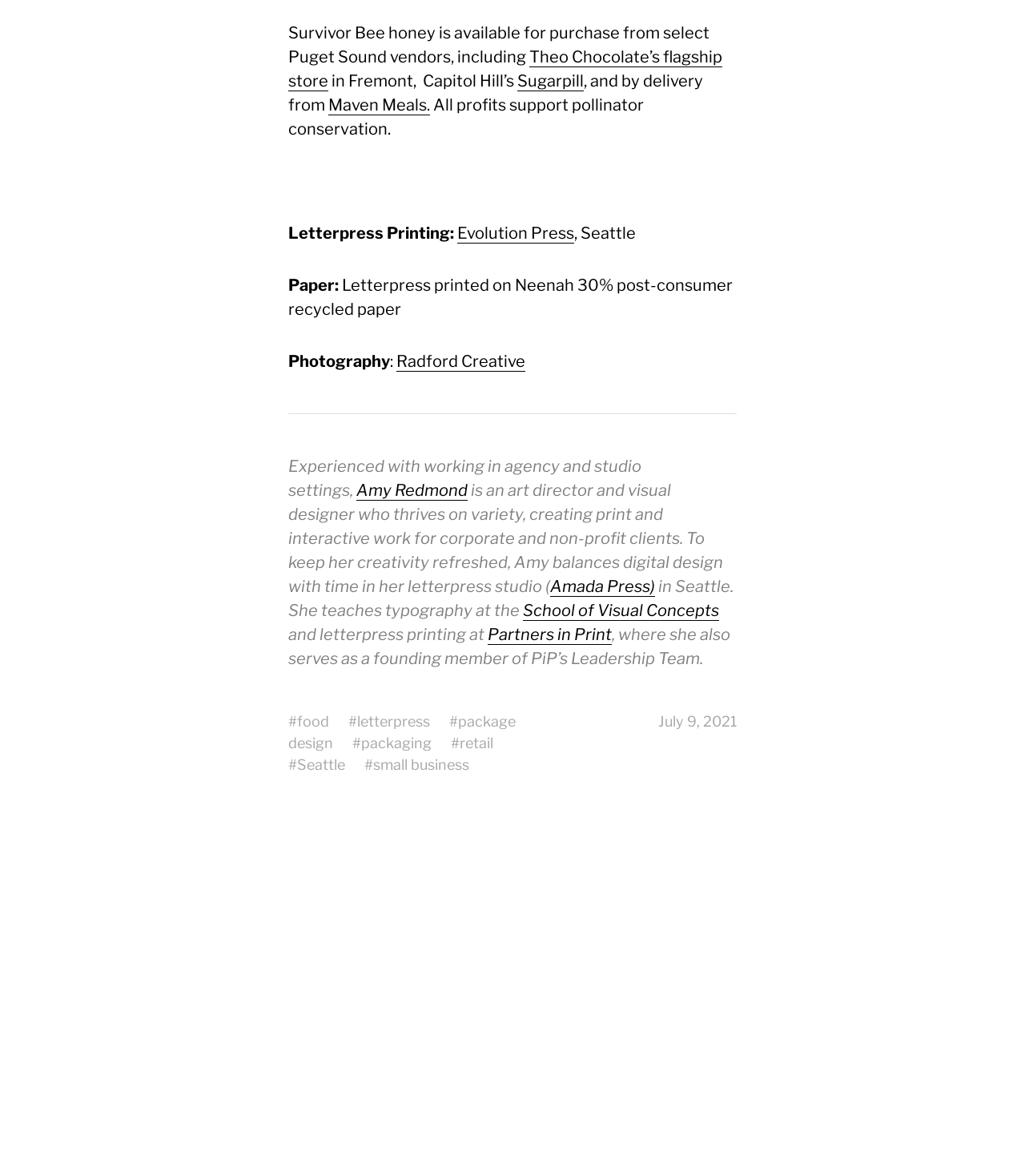Respond to the following question with a brief word or phrase:
How many links are there in the section about Amy Redmond?

3